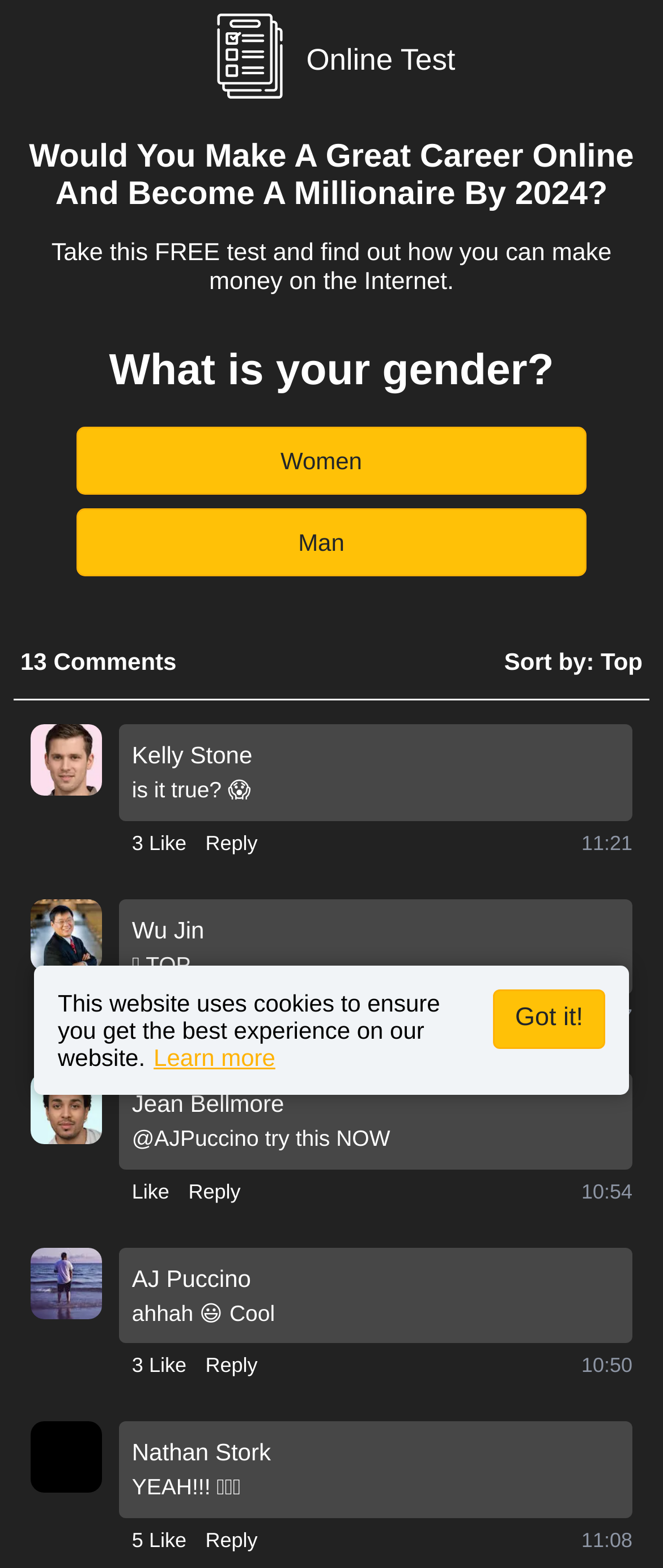Determine the bounding box coordinates for the area that should be clicked to carry out the following instruction: "Click the 'Like' button".

[0.199, 0.75, 0.255, 0.769]